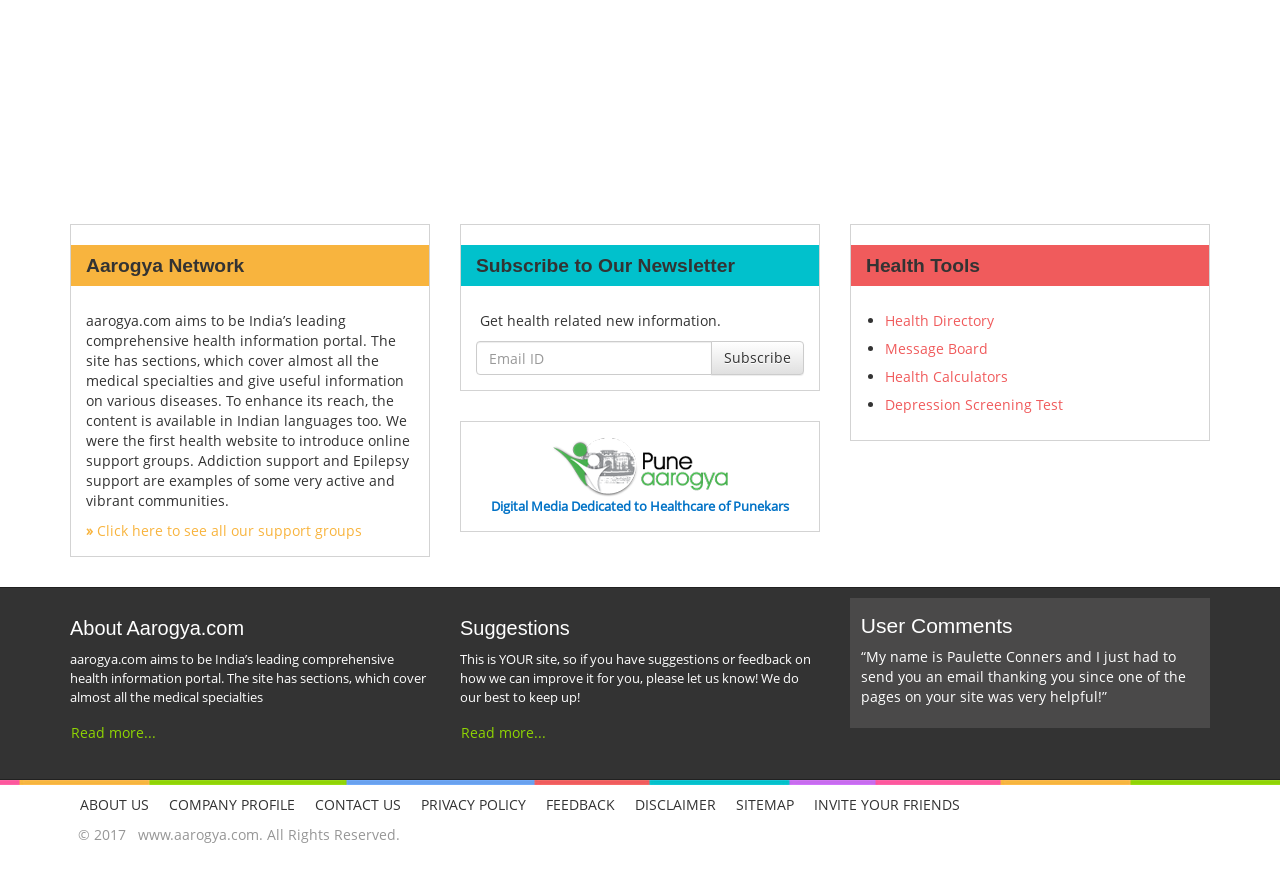Please identify the bounding box coordinates of the element that needs to be clicked to perform the following instruction: "Read more about Aarogya.com".

[0.055, 0.816, 0.123, 0.852]